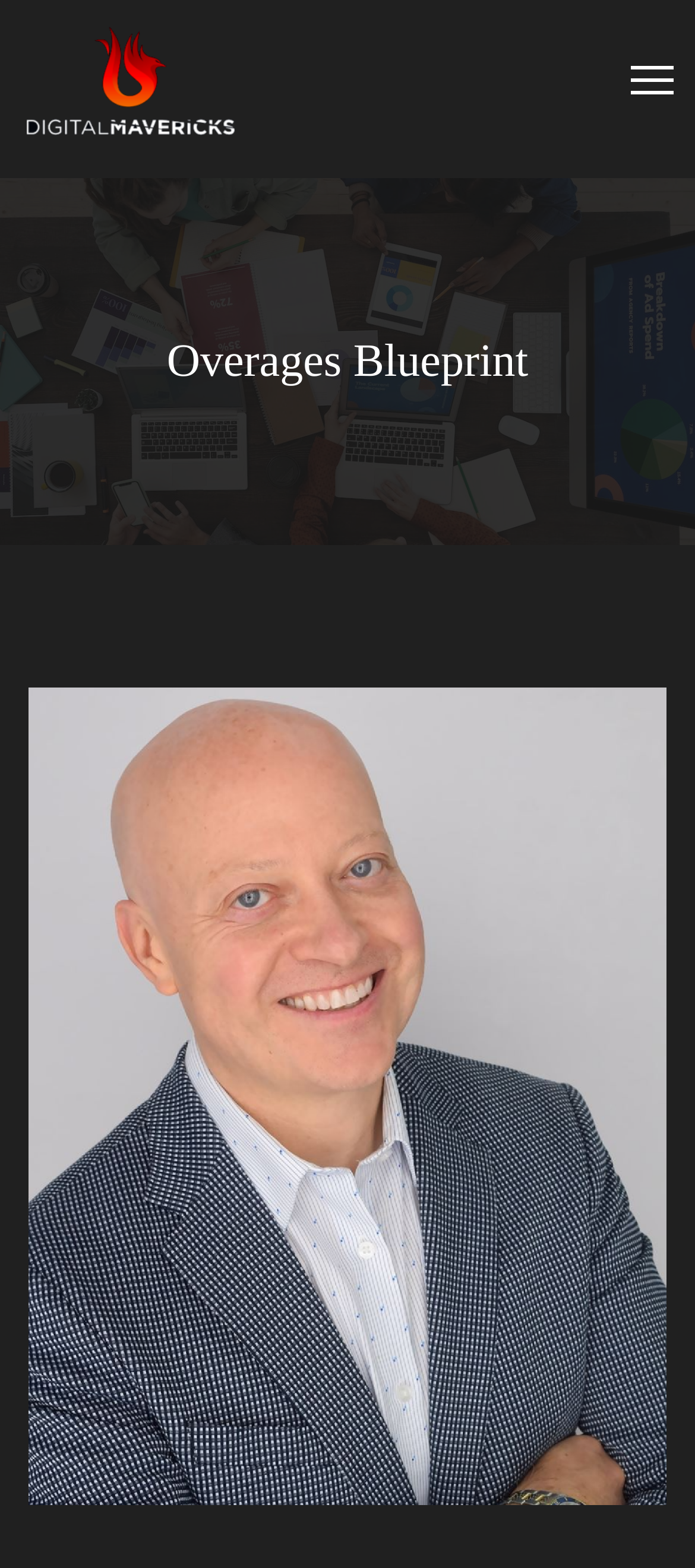Provide the bounding box coordinates in the format (top-left x, top-left y, bottom-right x, bottom-right y). All values are floating point numbers between 0 and 1. Determine the bounding box coordinate of the UI element described as: My Tools

[0.419, 0.262, 0.581, 0.29]